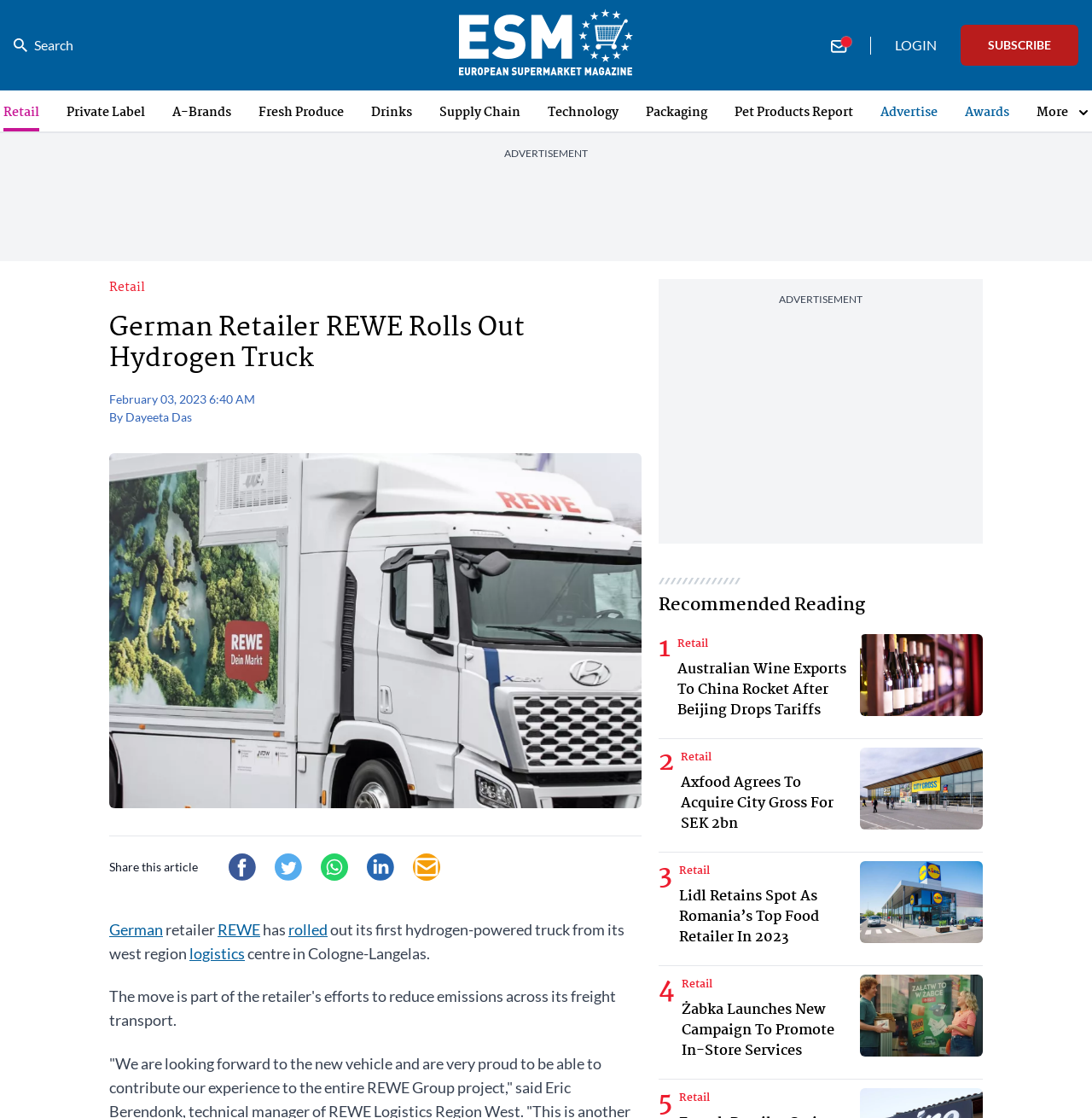What is the topic of the recommended reading section?
Provide a short answer using one word or a brief phrase based on the image.

Retail